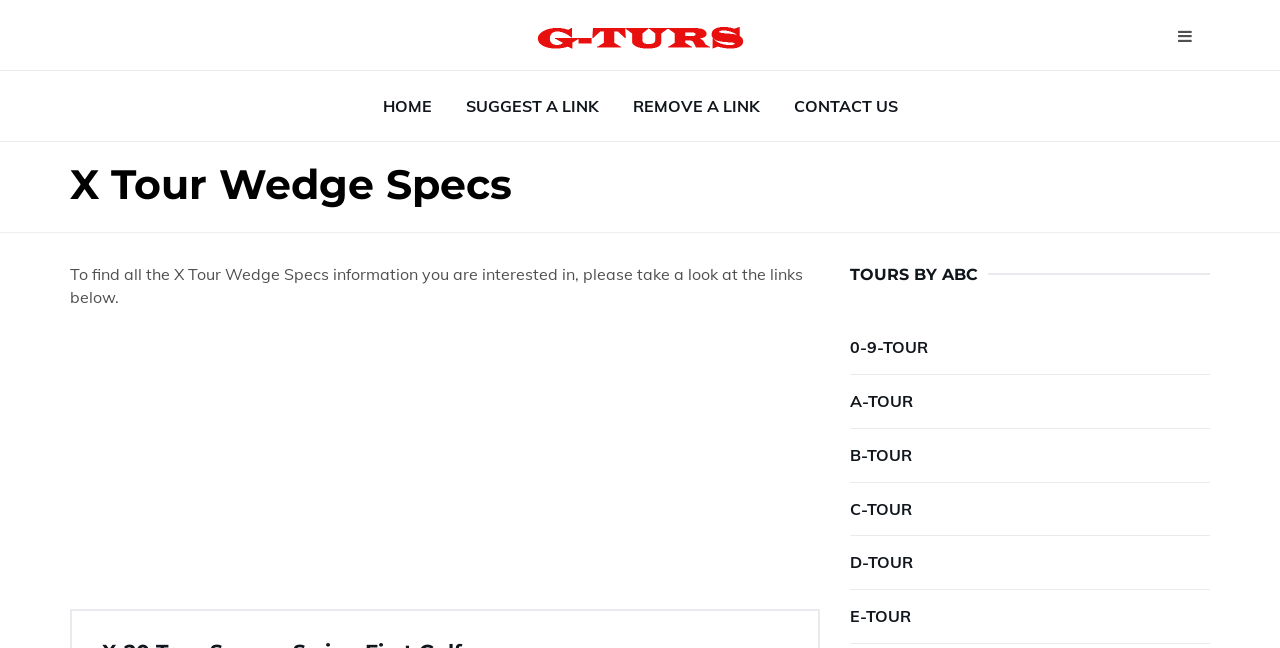Provide the bounding box coordinates for the area that should be clicked to complete the instruction: "Go to HOME page".

[0.287, 0.11, 0.349, 0.218]